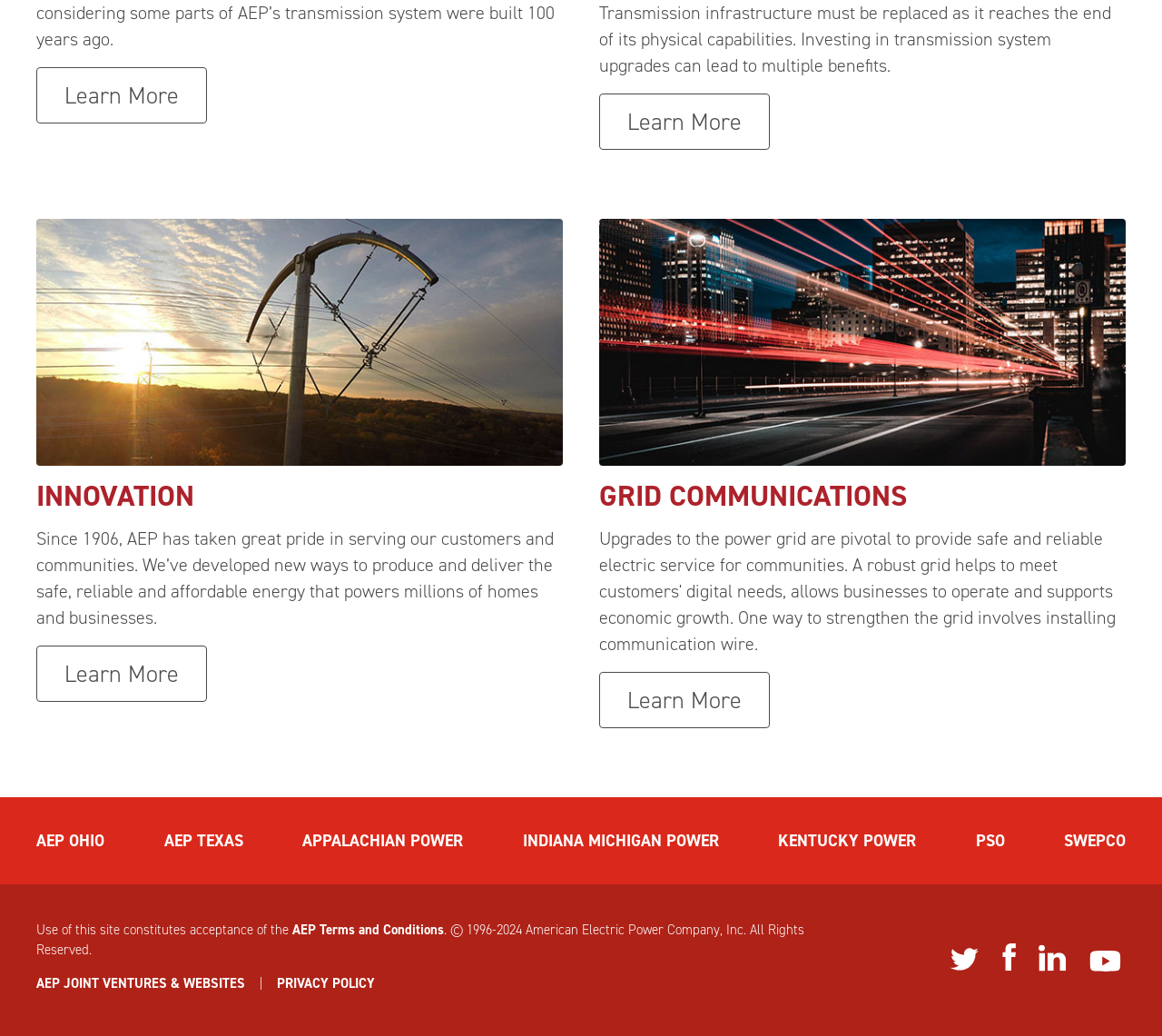Please specify the bounding box coordinates of the area that should be clicked to accomplish the following instruction: "Learn more about innovation". The coordinates should consist of four float numbers between 0 and 1, i.e., [left, top, right, bottom].

[0.031, 0.065, 0.178, 0.119]